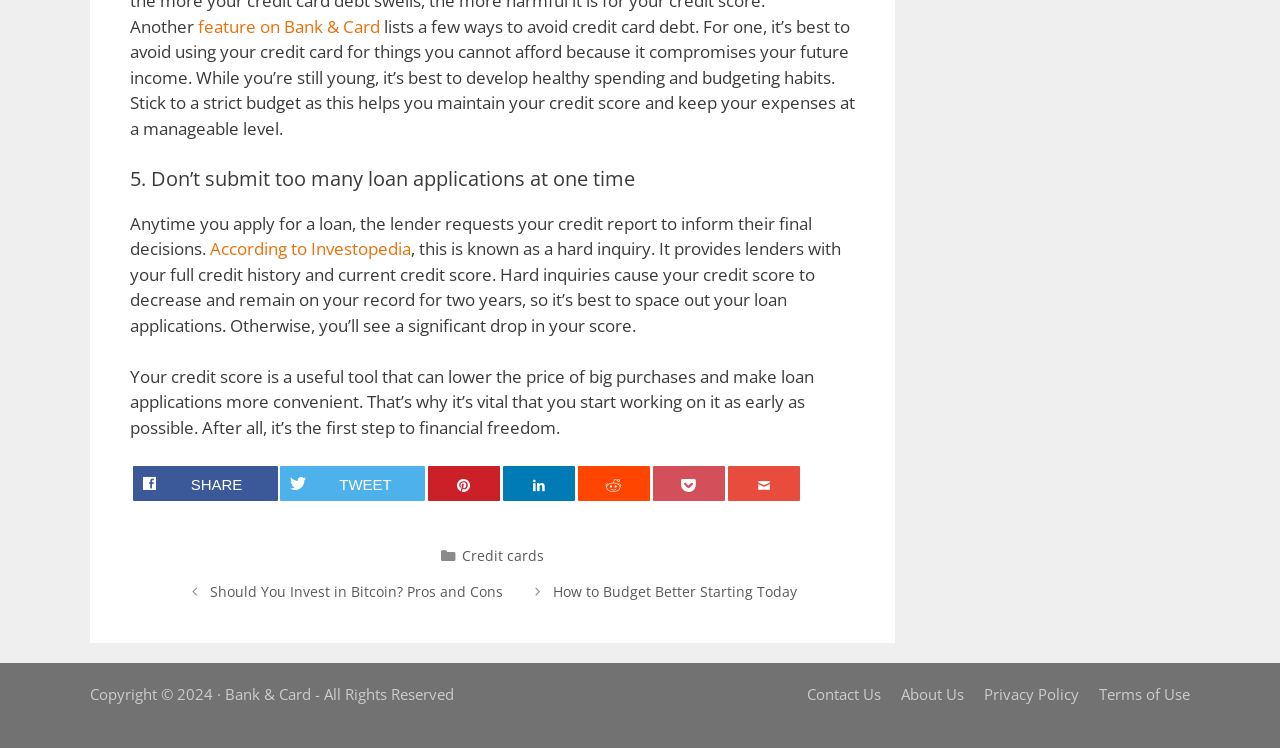Find the bounding box of the UI element described as follows: "Pinterest 0".

[0.334, 0.623, 0.391, 0.67]